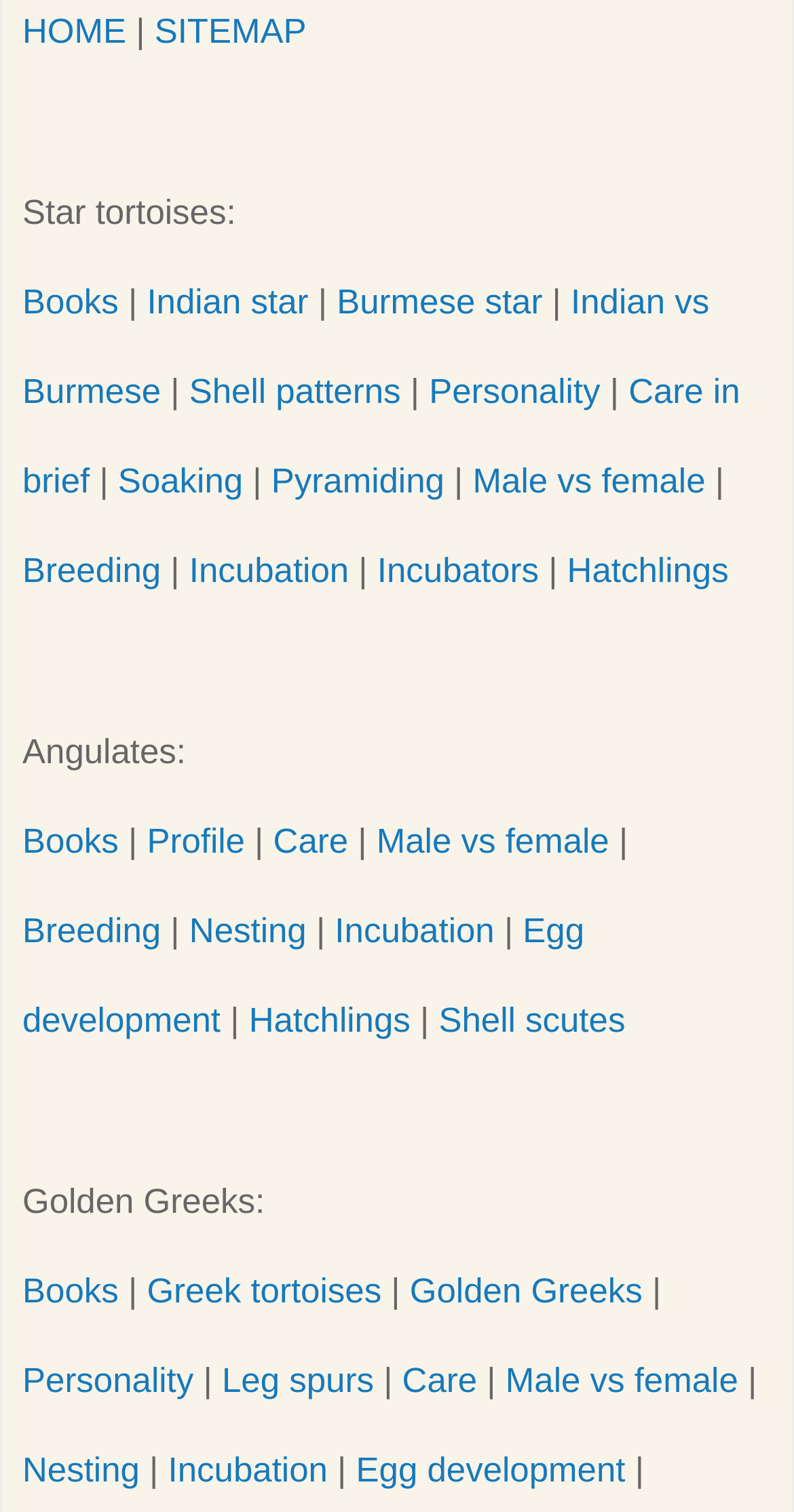How many links are related to incubation?
Refer to the image and provide a one-word or short phrase answer.

3